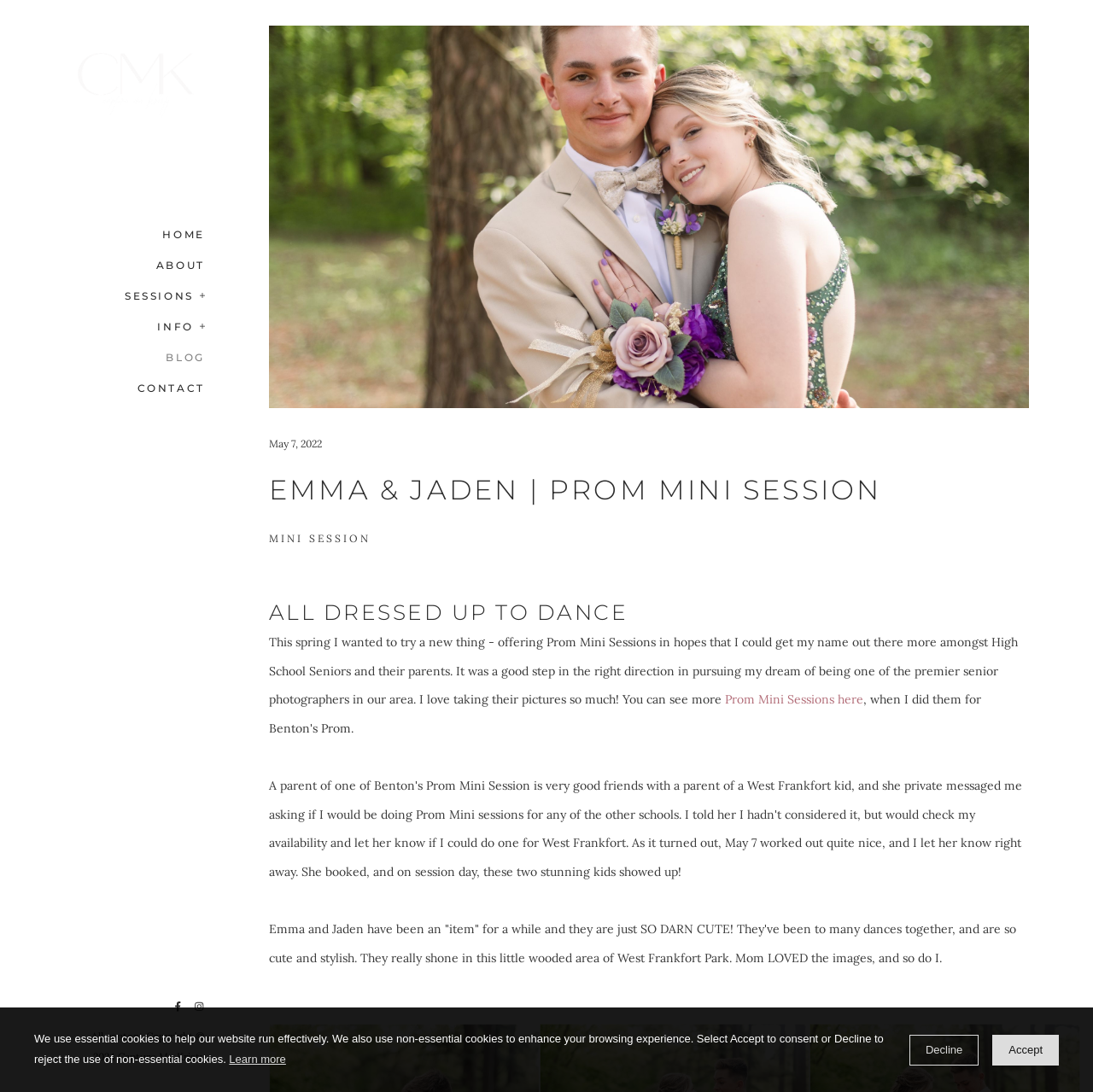Please specify the bounding box coordinates of the area that should be clicked to accomplish the following instruction: "contact us". The coordinates should consist of four float numbers between 0 and 1, i.e., [left, top, right, bottom].

[0.125, 0.342, 0.188, 0.362]